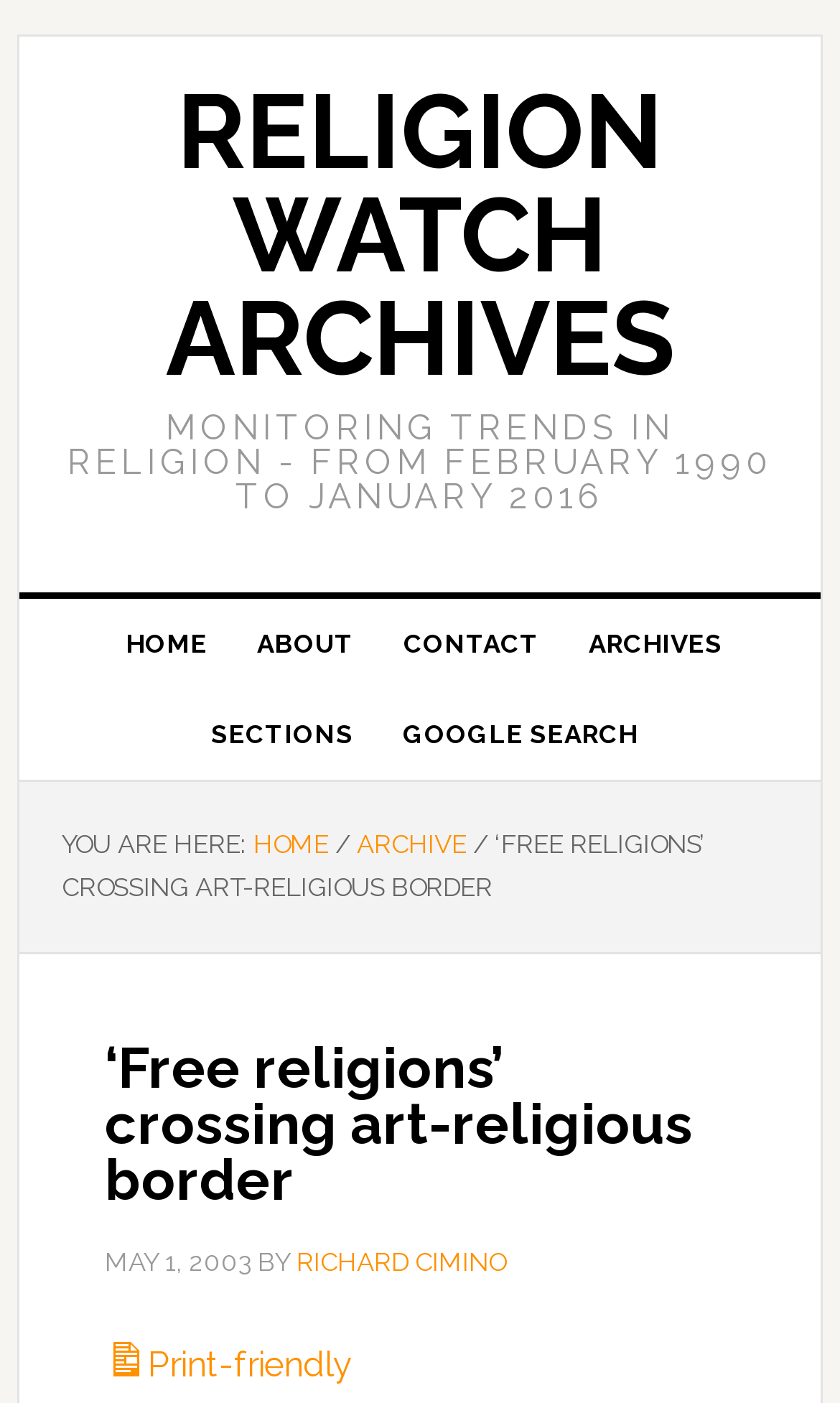What is the author's name?
Based on the image, answer the question with as much detail as possible.

I found the answer by looking at the article section, where it says 'BY RICHARD CIMINO', which is likely the author's name.